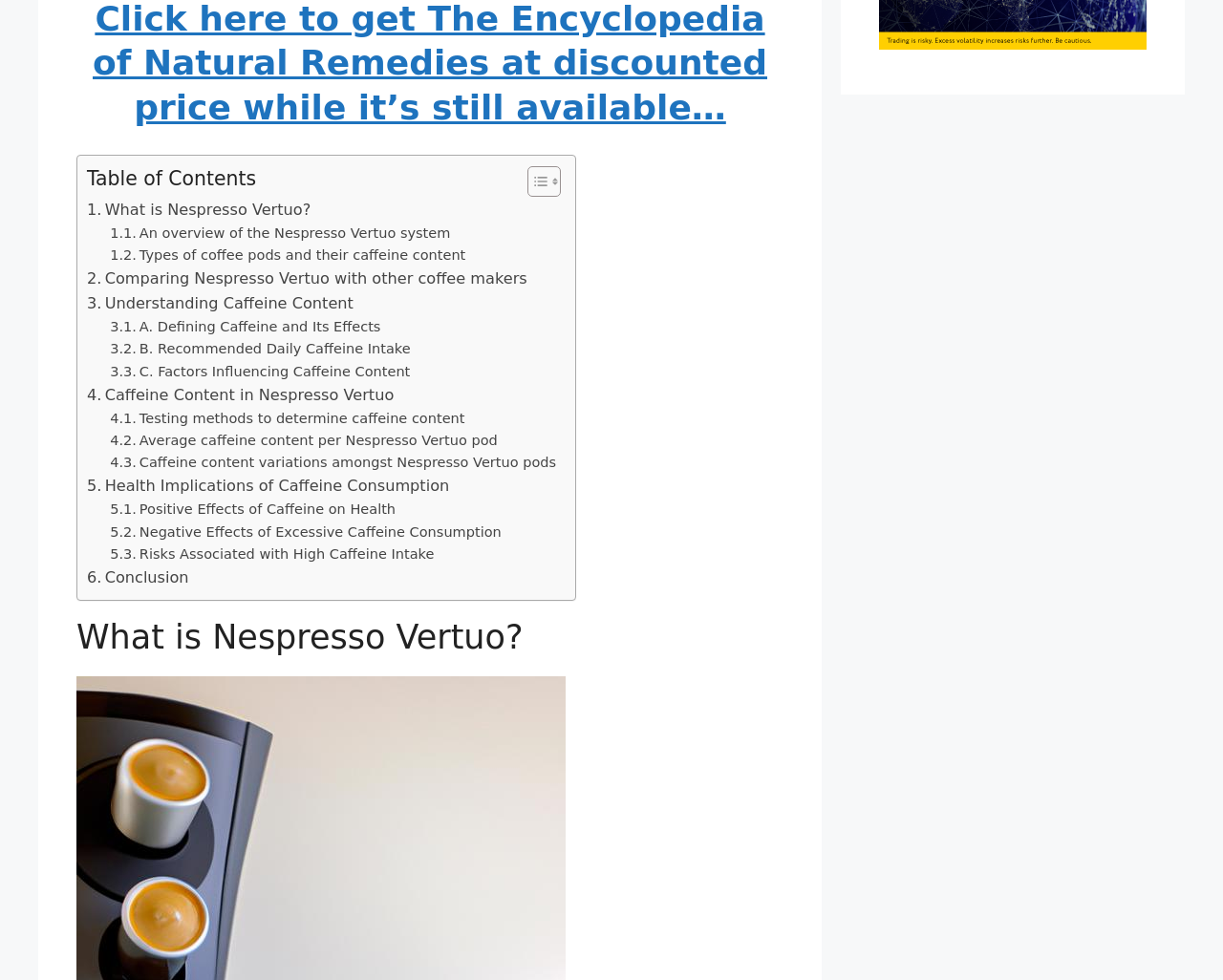Please find the bounding box coordinates of the section that needs to be clicked to achieve this instruction: "Learn about Health Implications of Caffeine Consumption".

[0.071, 0.484, 0.367, 0.509]